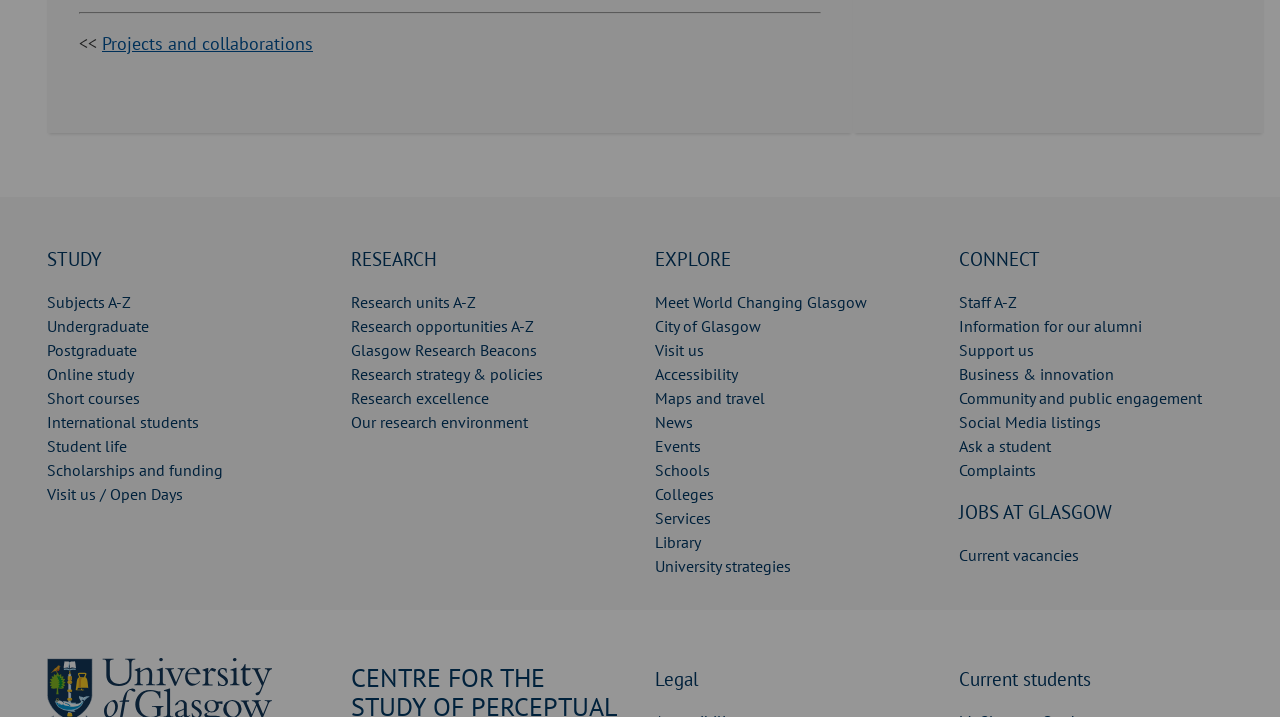Answer with a single word or phrase: 
What is the main purpose of this website?

University website